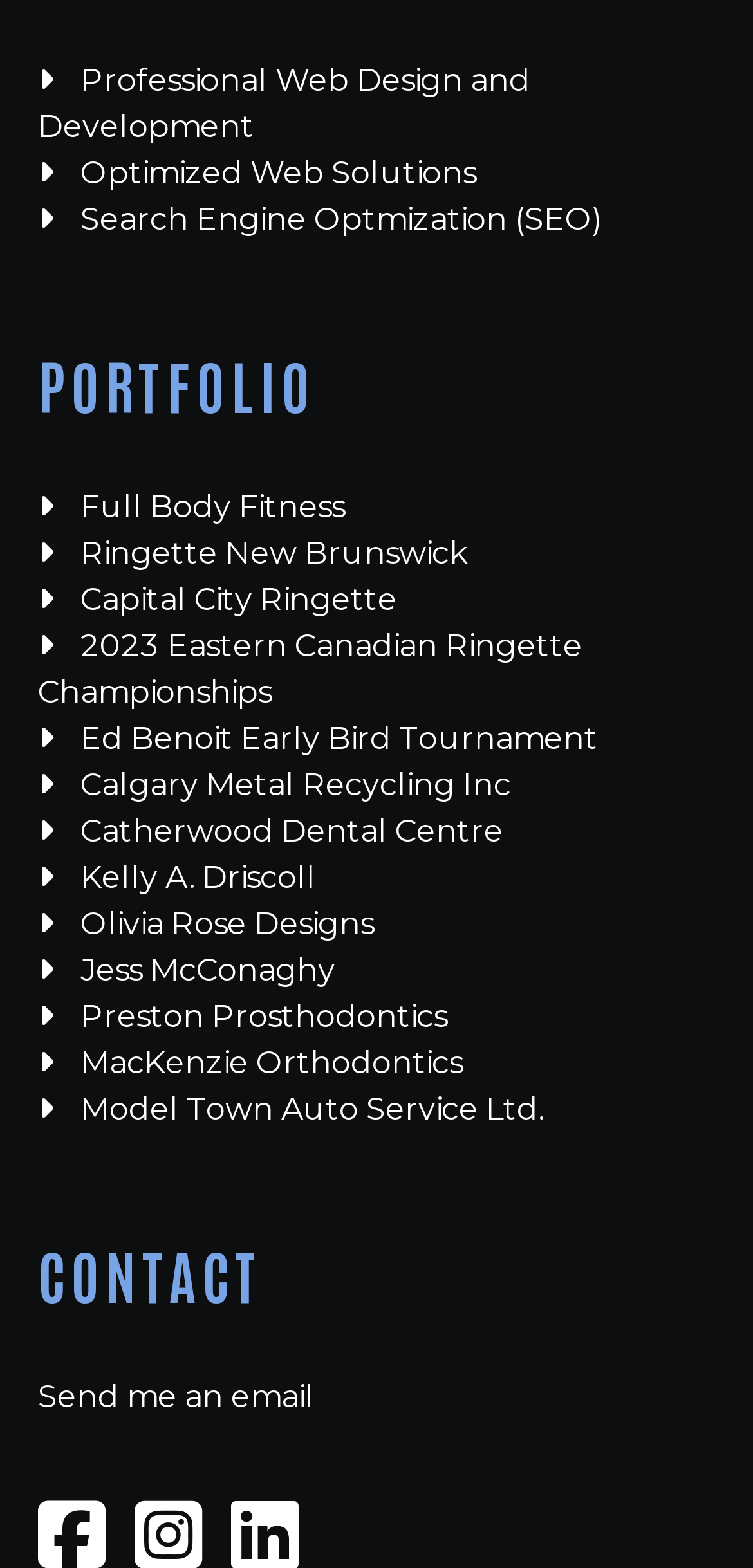What is the last link under PORTFOLIO?
Please ensure your answer to the question is detailed and covers all necessary aspects.

I looked at the links under the 'PORTFOLIO' heading and found that the last link is 'Model Town Auto Service Ltd.'.